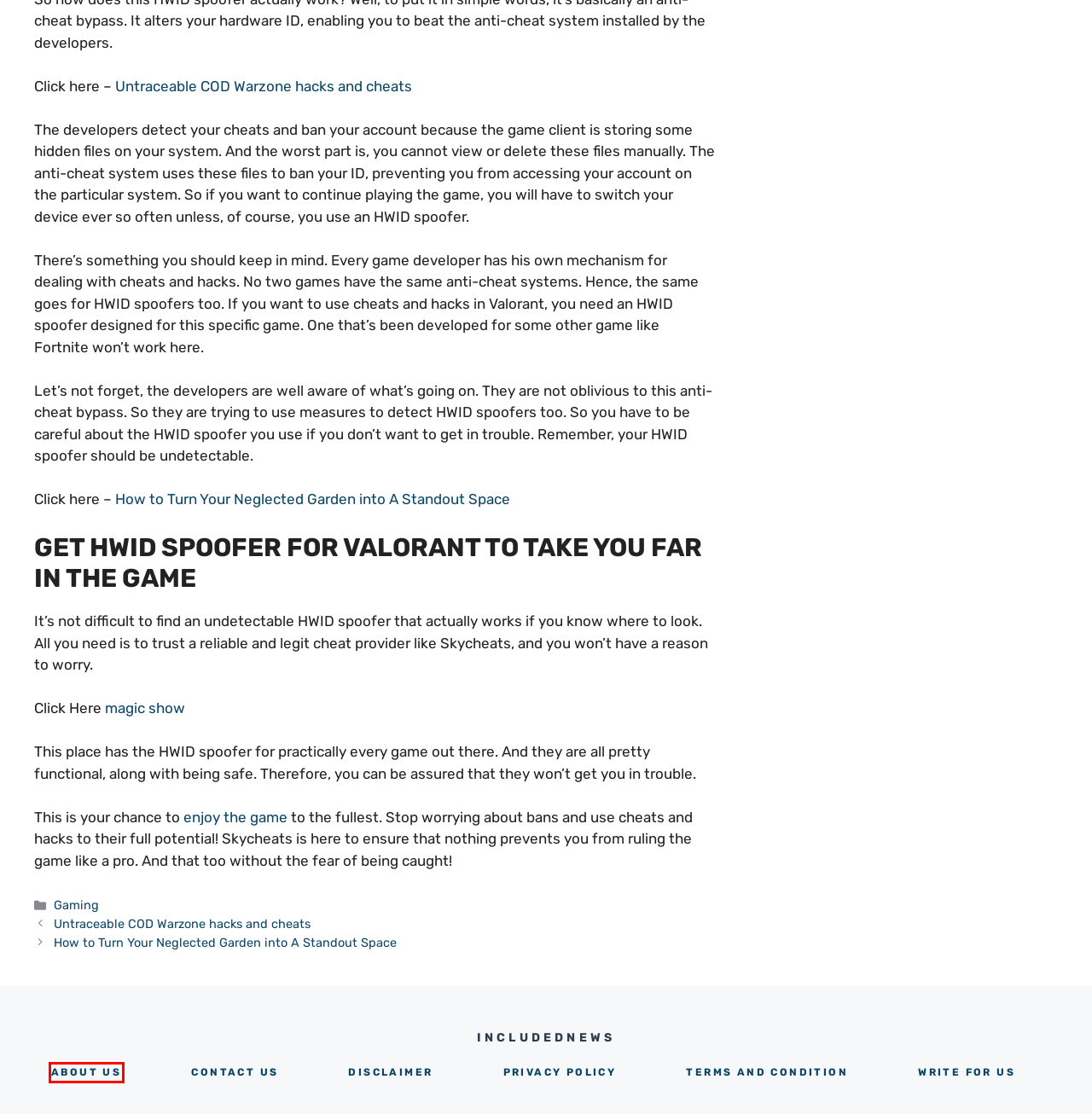Analyze the screenshot of a webpage featuring a red rectangle around an element. Pick the description that best fits the new webpage after interacting with the element inside the red bounding box. Here are the candidates:
A. About Us - IncludedNews
B. Privacy Policy - IncludedNews
C. Untraceable COD Warzone hacks and cheats
D. Terms and Conditions - IncludedNews
E. How to Turn Your Neglected Garden into A Standout Space
F. Disclaimer - IncludedNews
G. Automobiles - IncludedNews
H. Digital Marketing - IncludedNews

A